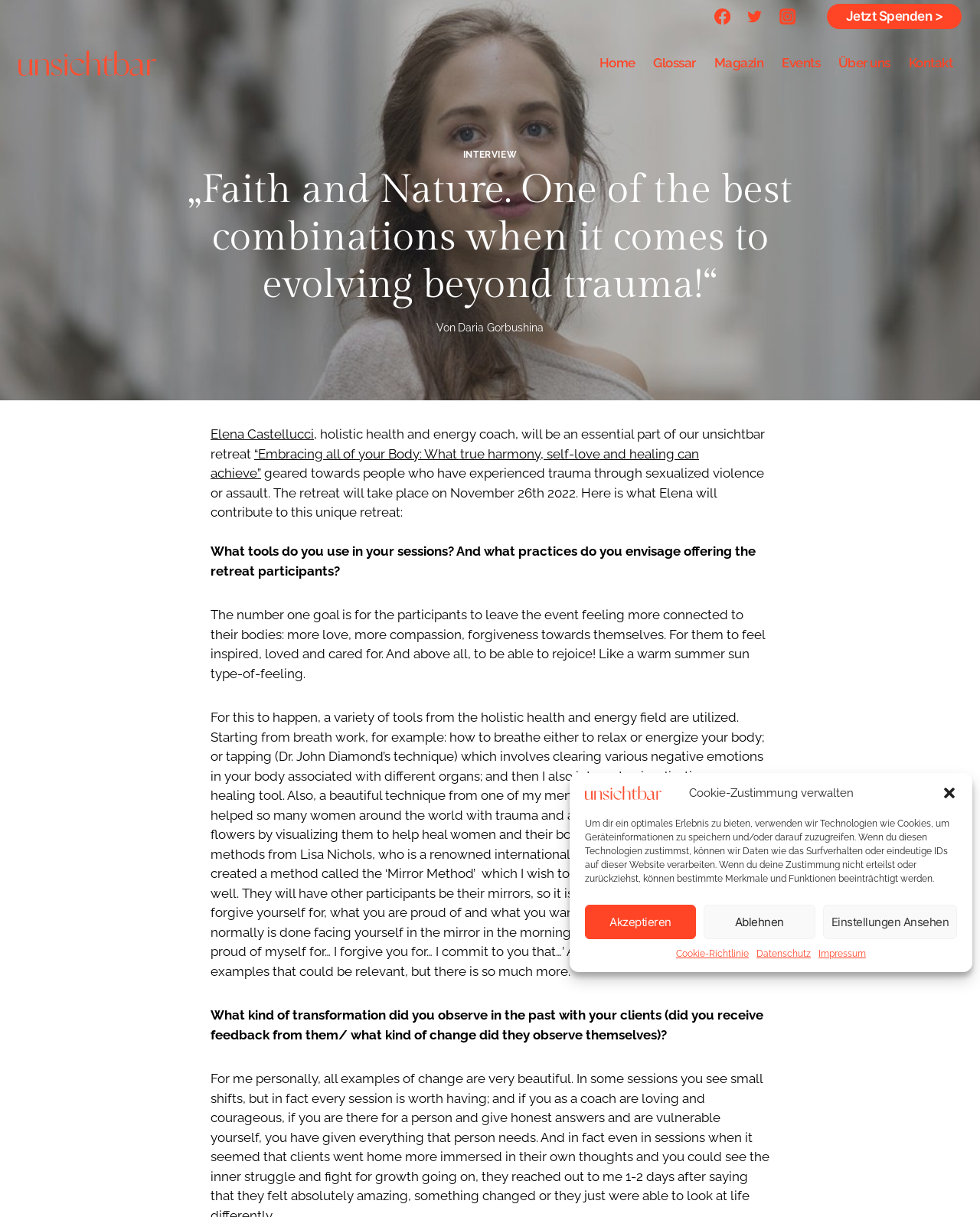Find the bounding box coordinates of the clickable area that will achieve the following instruction: "Visit the Home page".

[0.602, 0.043, 0.657, 0.061]